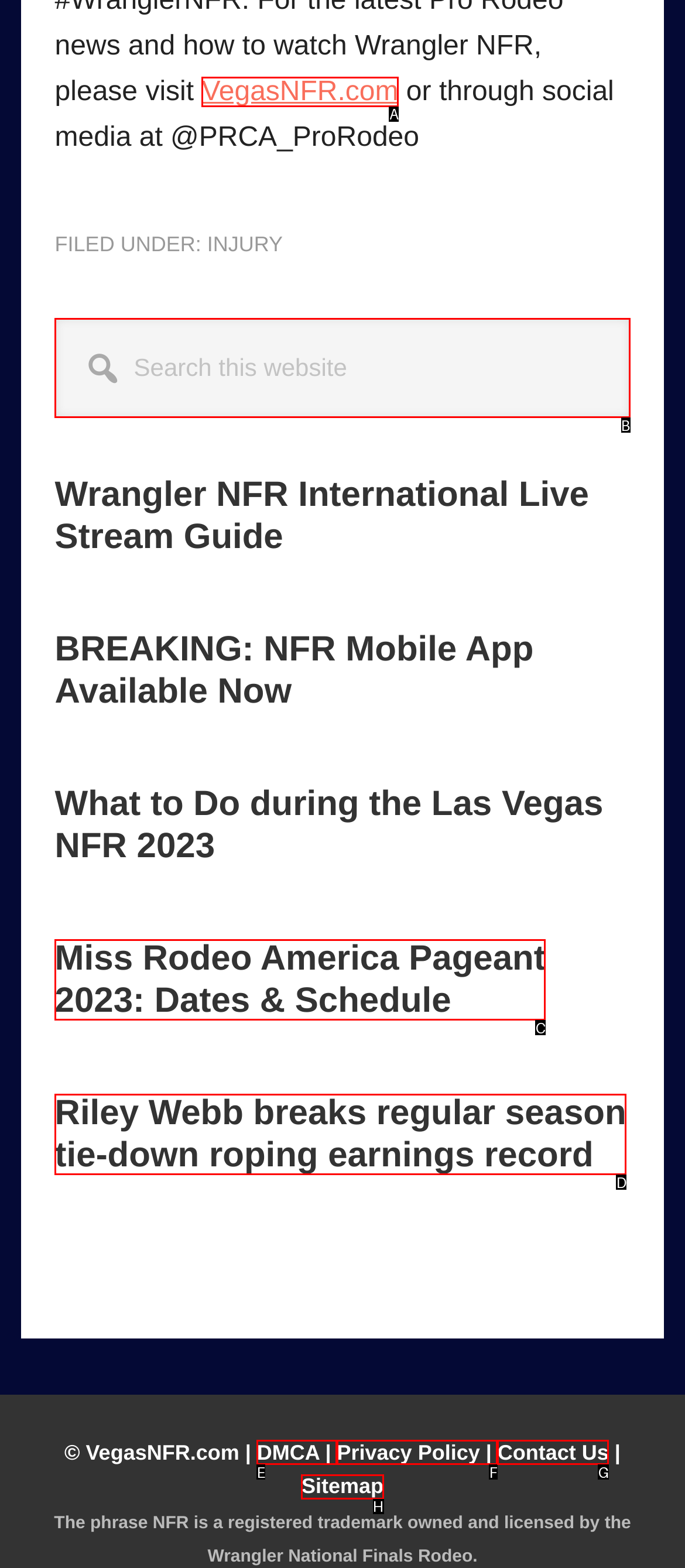Please identify the UI element that matches the description: Prom Hairstyles
Respond with the letter of the correct option.

None